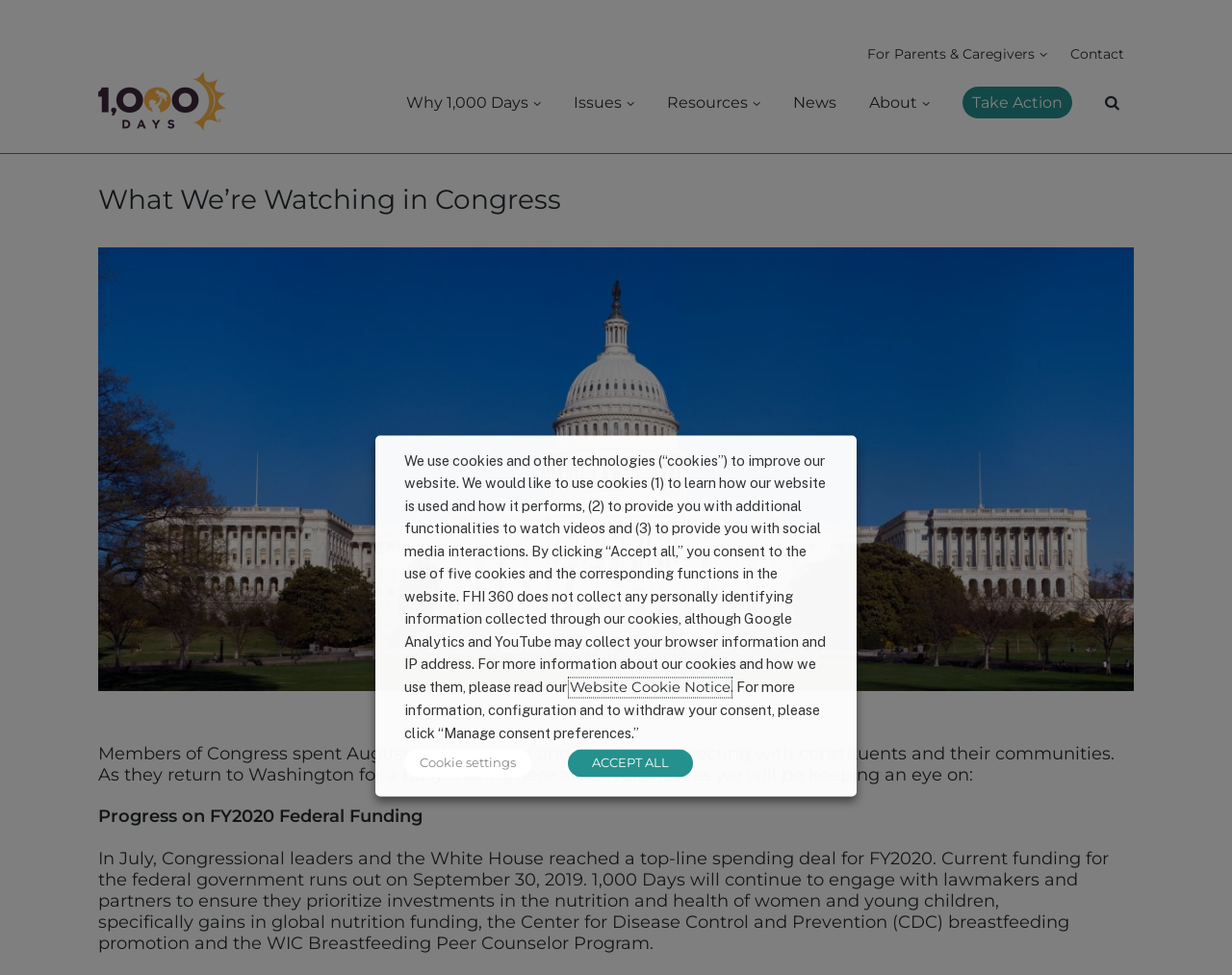Identify the bounding box coordinates for the region to click in order to carry out this instruction: "Scroll up". Provide the coordinates using four float numbers between 0 and 1, formatted as [left, top, right, bottom].

None